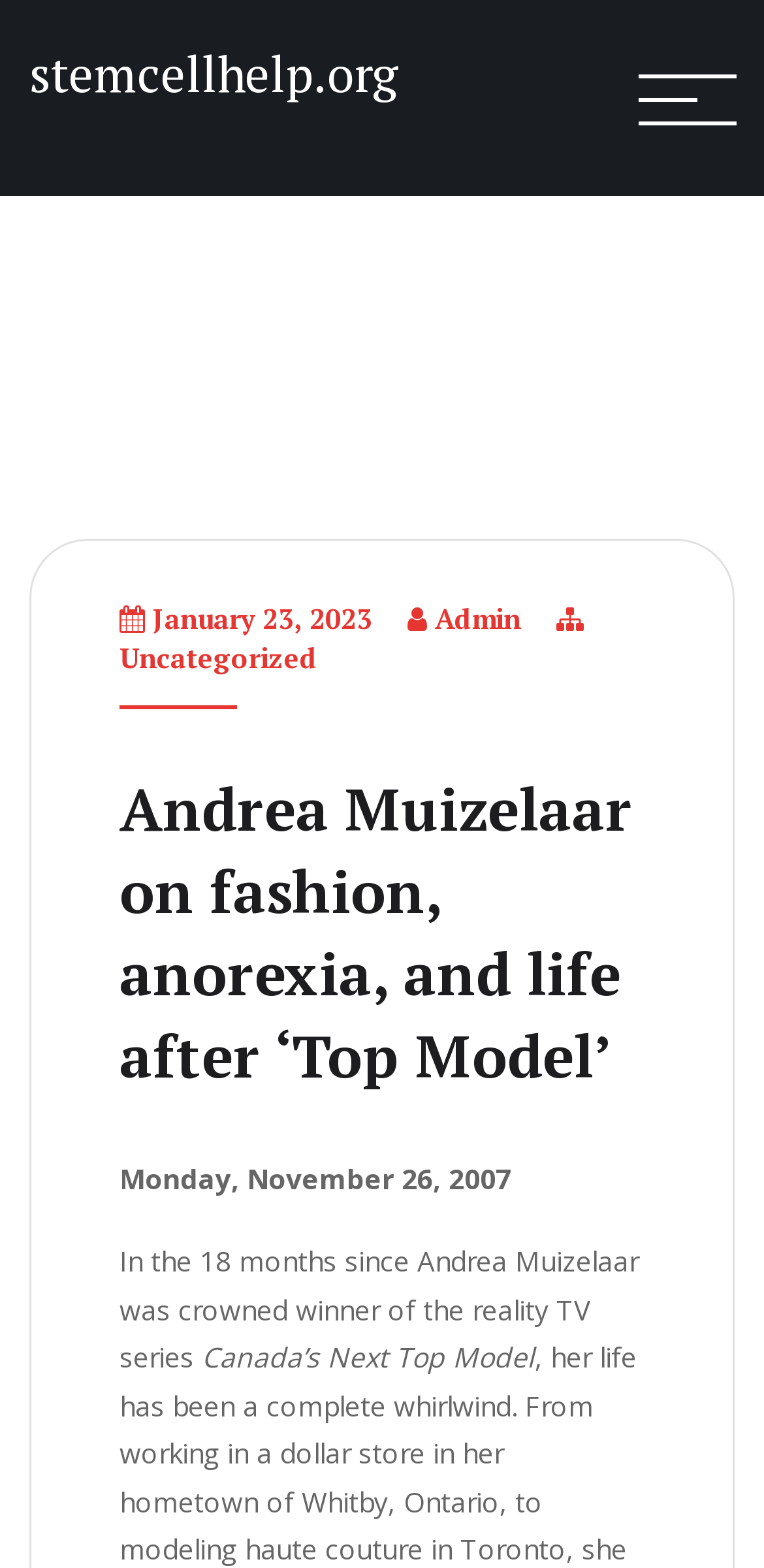Given the content of the image, can you provide a detailed answer to the question?
What is Andrea Muizelaar's hometown?

I found Andrea Muizelaar's hometown by reading the text content of the link element with the text 'Whitby, Ontario' which is located at the coordinates [0.395, 0.946, 0.654, 0.969]. This element is a child of the Root Element and is positioned vertically below the text 'her hometown of'.